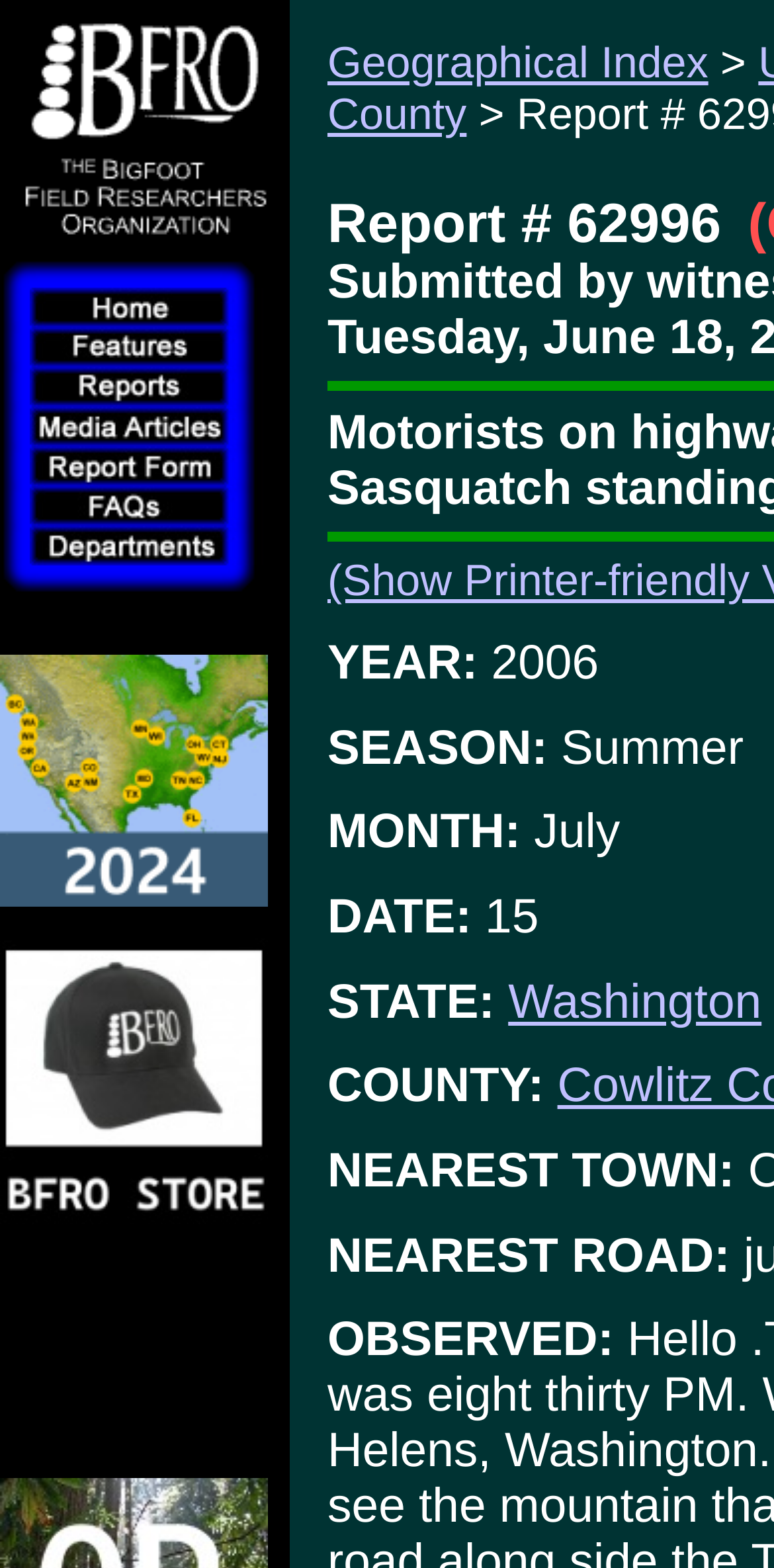Find the bounding box coordinates for the area you need to click to carry out the instruction: "View Hot Topics". The coordinates should be four float numbers between 0 and 1, indicated as [left, top, right, bottom].

None